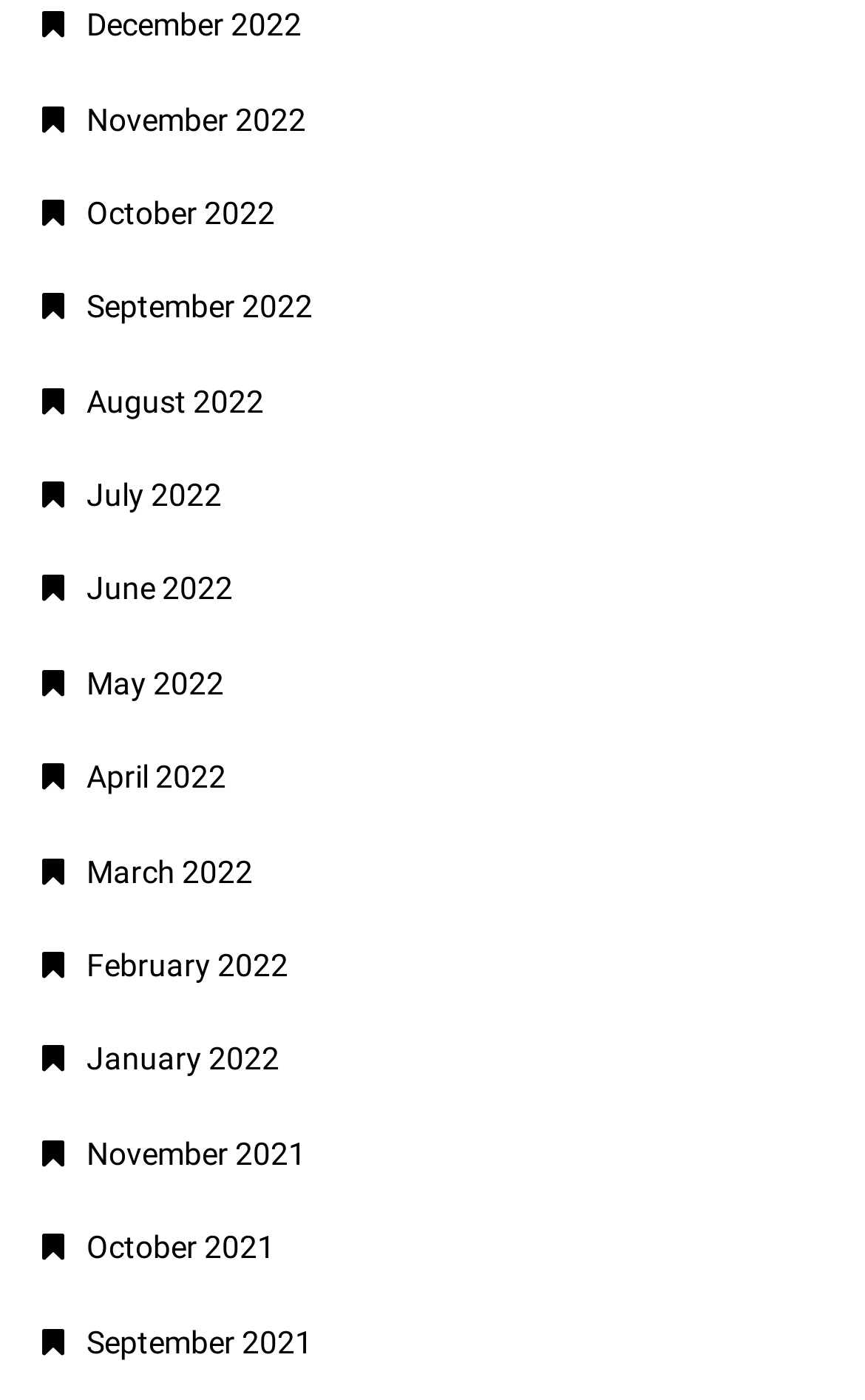What is the latest month available?
Analyze the image and deliver a detailed answer to the question.

I determined the latest month available by looking at the list of links on the webpage, which are organized in a chronological order. The first link is 'December 2022', which suggests that it is the latest month available.